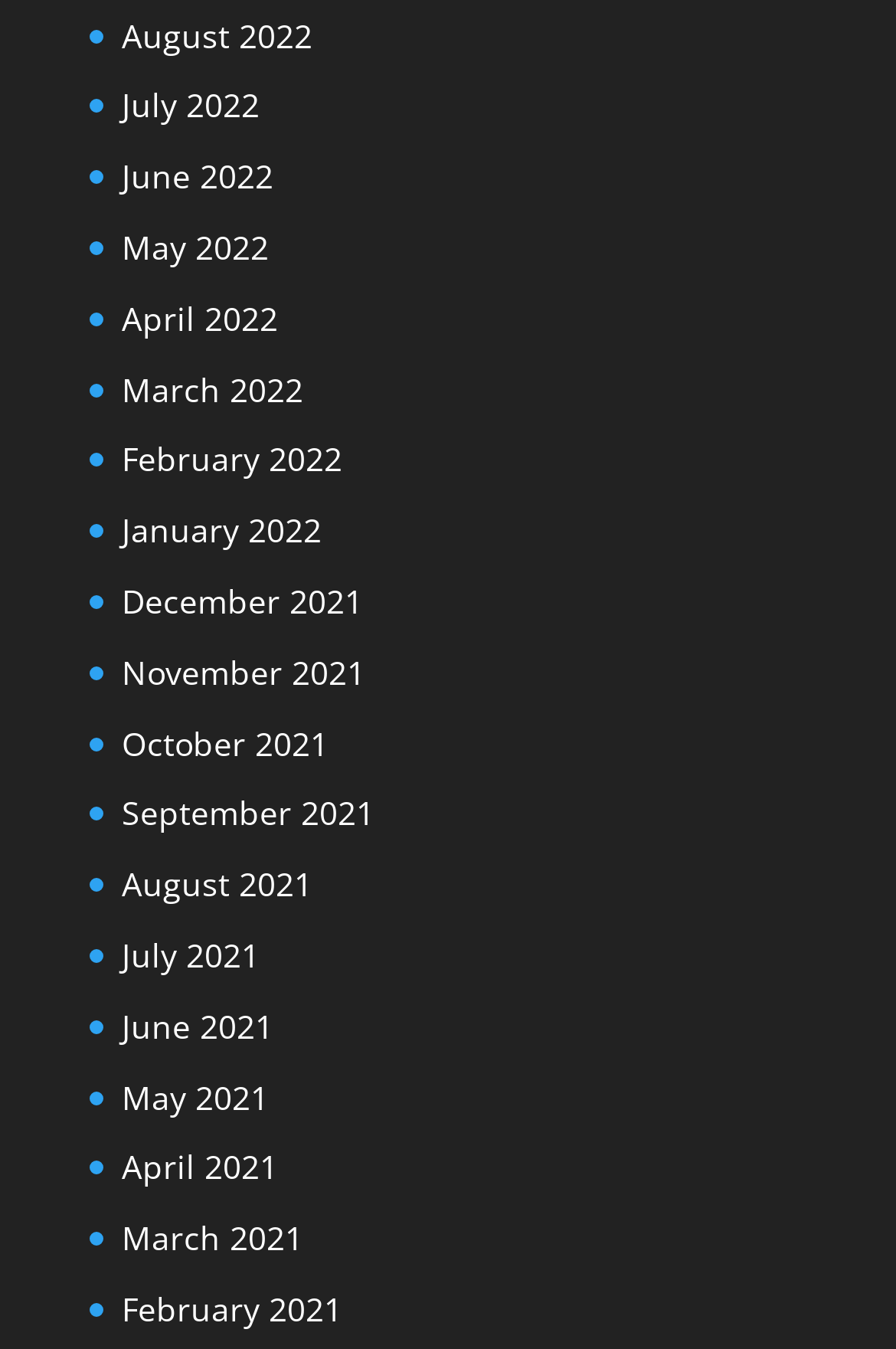What is the latest month listed in 2021?
From the details in the image, provide a complete and detailed answer to the question.

I examined the list of links and found that the latest month listed in 2021 is December 2021, which is located near the top of the list.